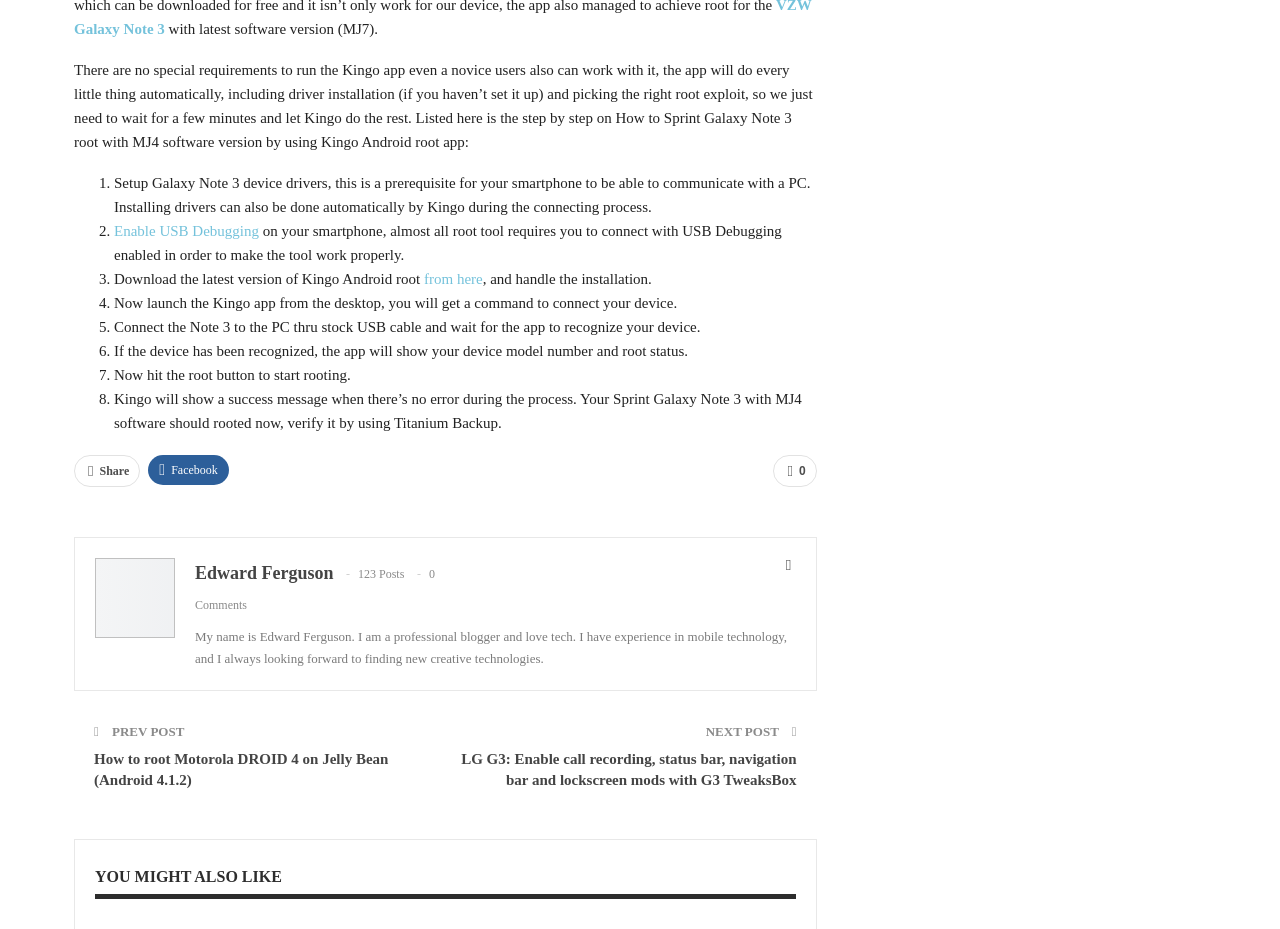Determine the bounding box coordinates of the section I need to click to execute the following instruction: "visit Facebook page". Provide the coordinates as four float numbers between 0 and 1, i.e., [left, top, right, bottom].

None